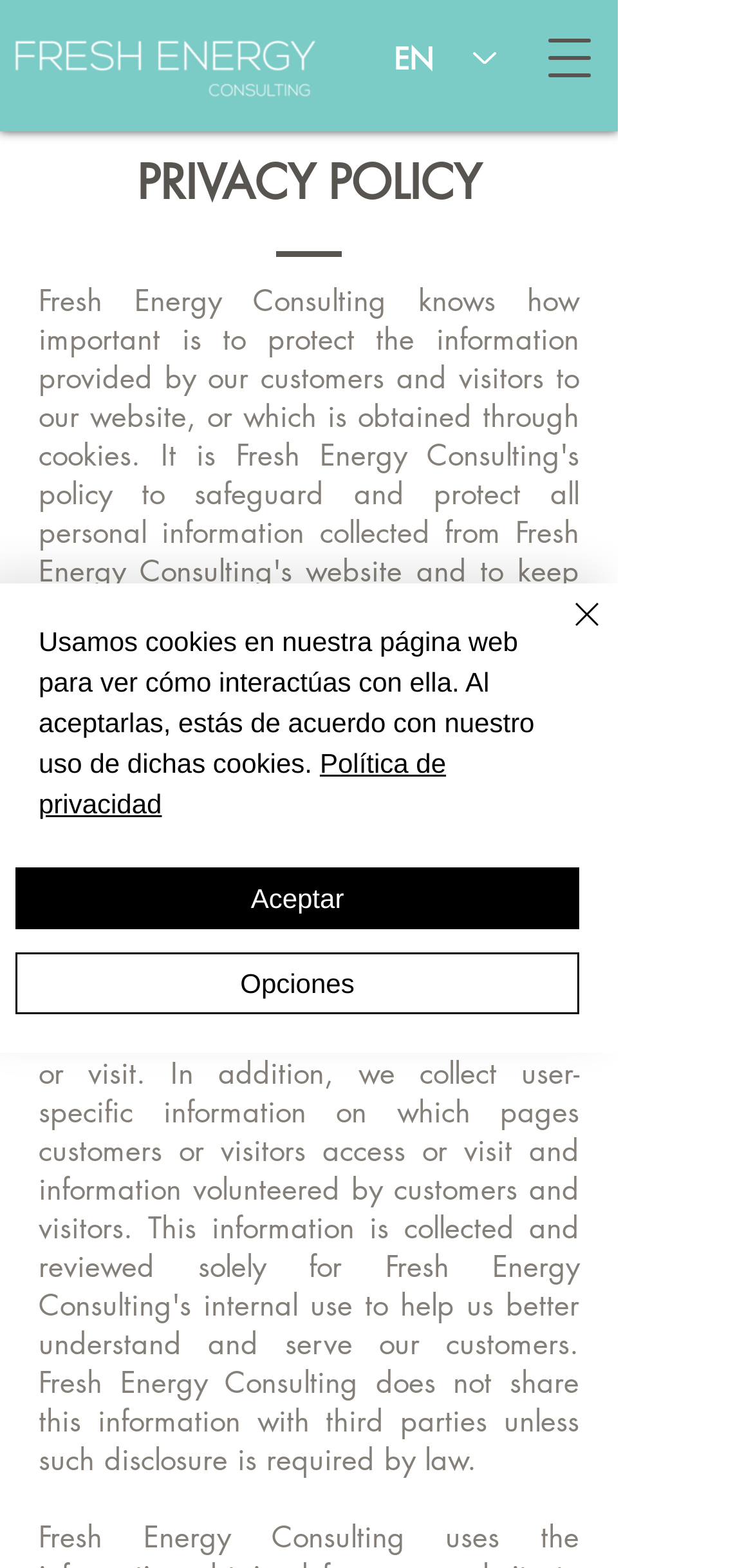Using the webpage screenshot, locate the HTML element that fits the following description and provide its bounding box: "Política de privacidad".

[0.051, 0.477, 0.592, 0.522]